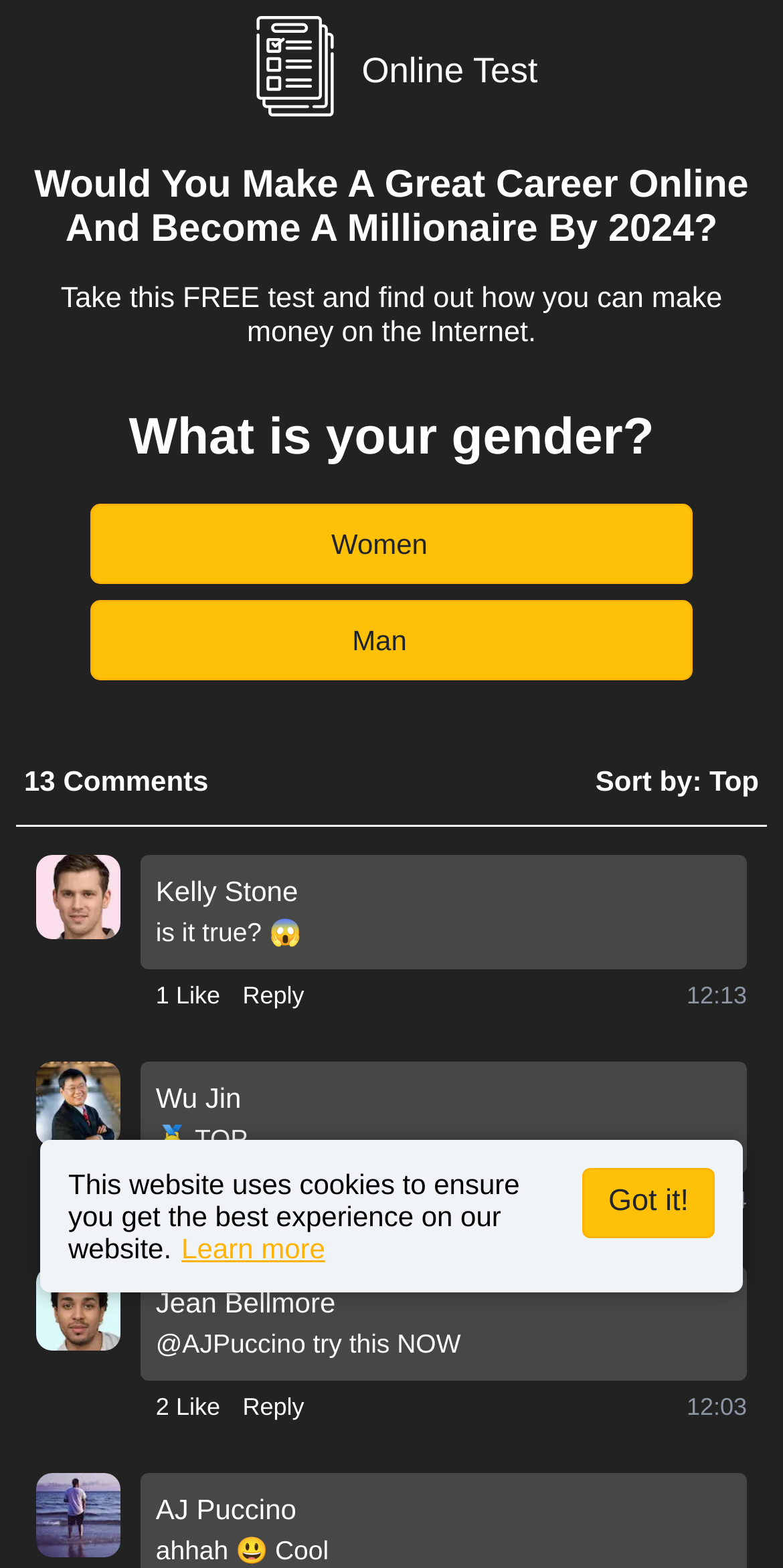What is the gender question asking?
Give a detailed response to the question by analyzing the screenshot.

The webpage has a section asking for user input, and one of the questions is about the user's gender, which is 'What is your gender?'.